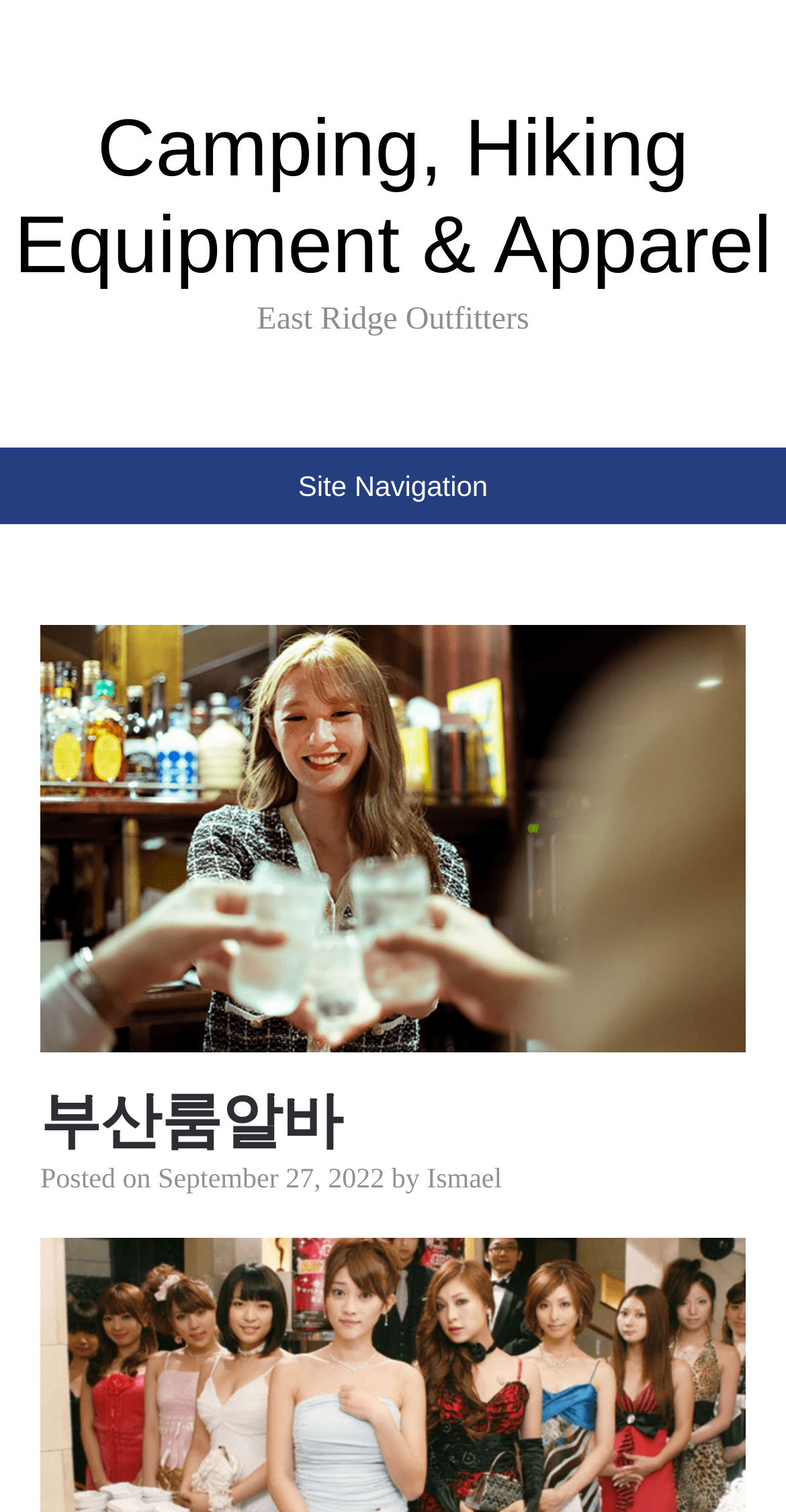What is the text of the main heading?
Kindly offer a comprehensive and detailed response to the question.

I found the text of the main heading by looking at the heading element '부산룸알바' which is located at the top of the webpage, indicating that it is the main heading of the webpage.